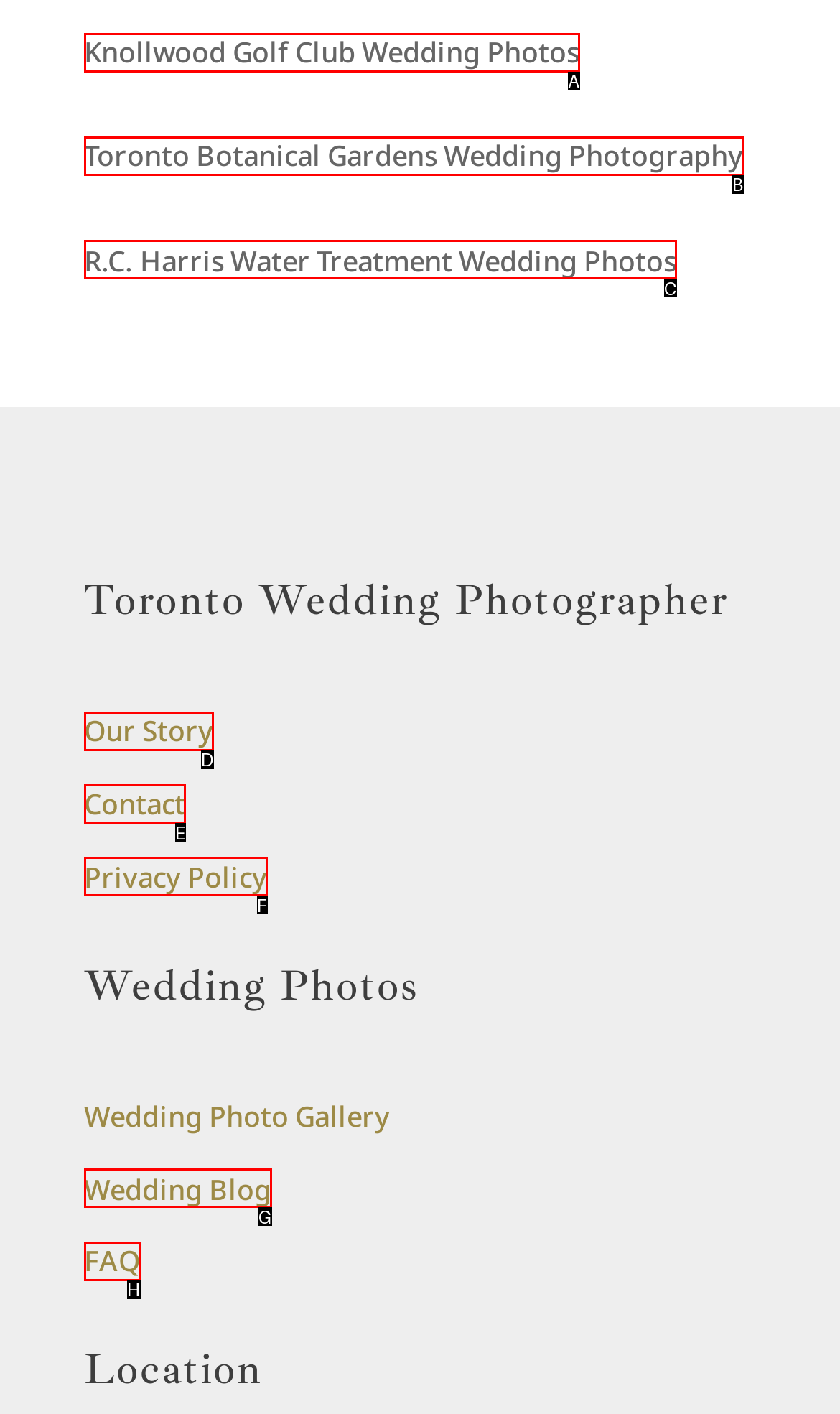Match the element description: FAQ to the correct HTML element. Answer with the letter of the selected option.

H